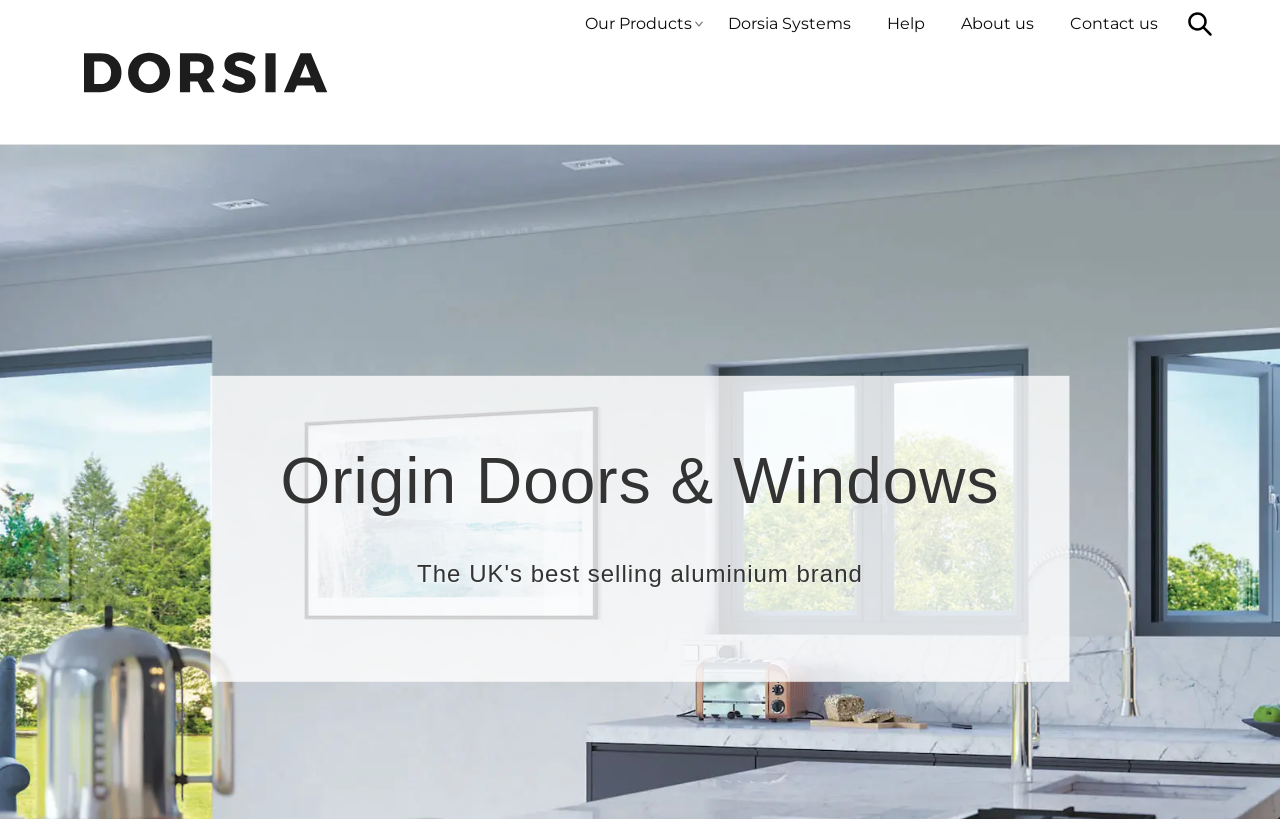Determine the bounding box coordinates of the clickable element to complete this instruction: "learn about Origin Doors & Windows". Provide the coordinates in the format of four float numbers between 0 and 1, [left, top, right, bottom].

[0.219, 0.544, 0.781, 0.63]